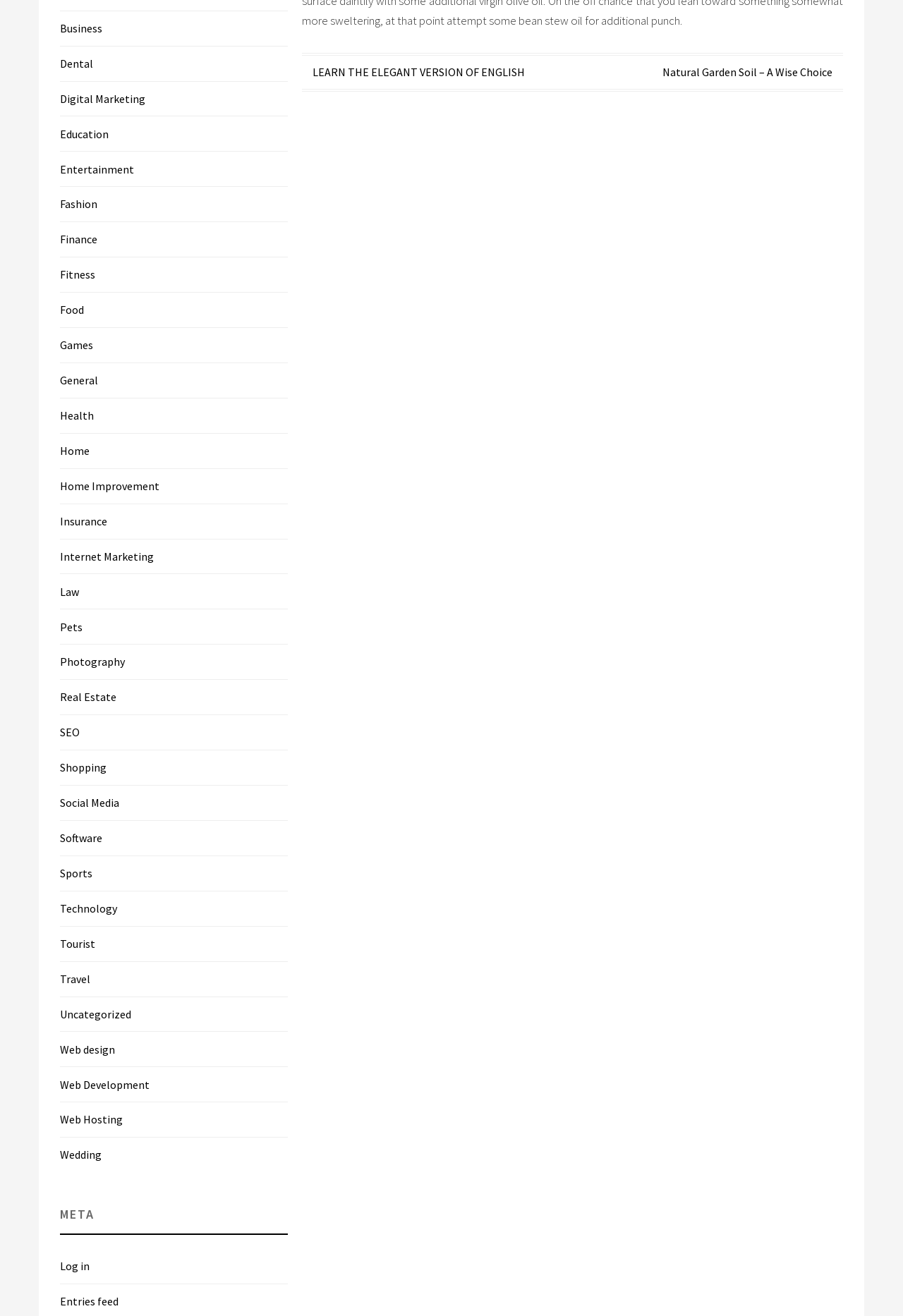What is the category of the post 'LEARN THE ELEGANT VERSION OF ENGLISH'?
Please provide a single word or phrase as your answer based on the screenshot.

Education